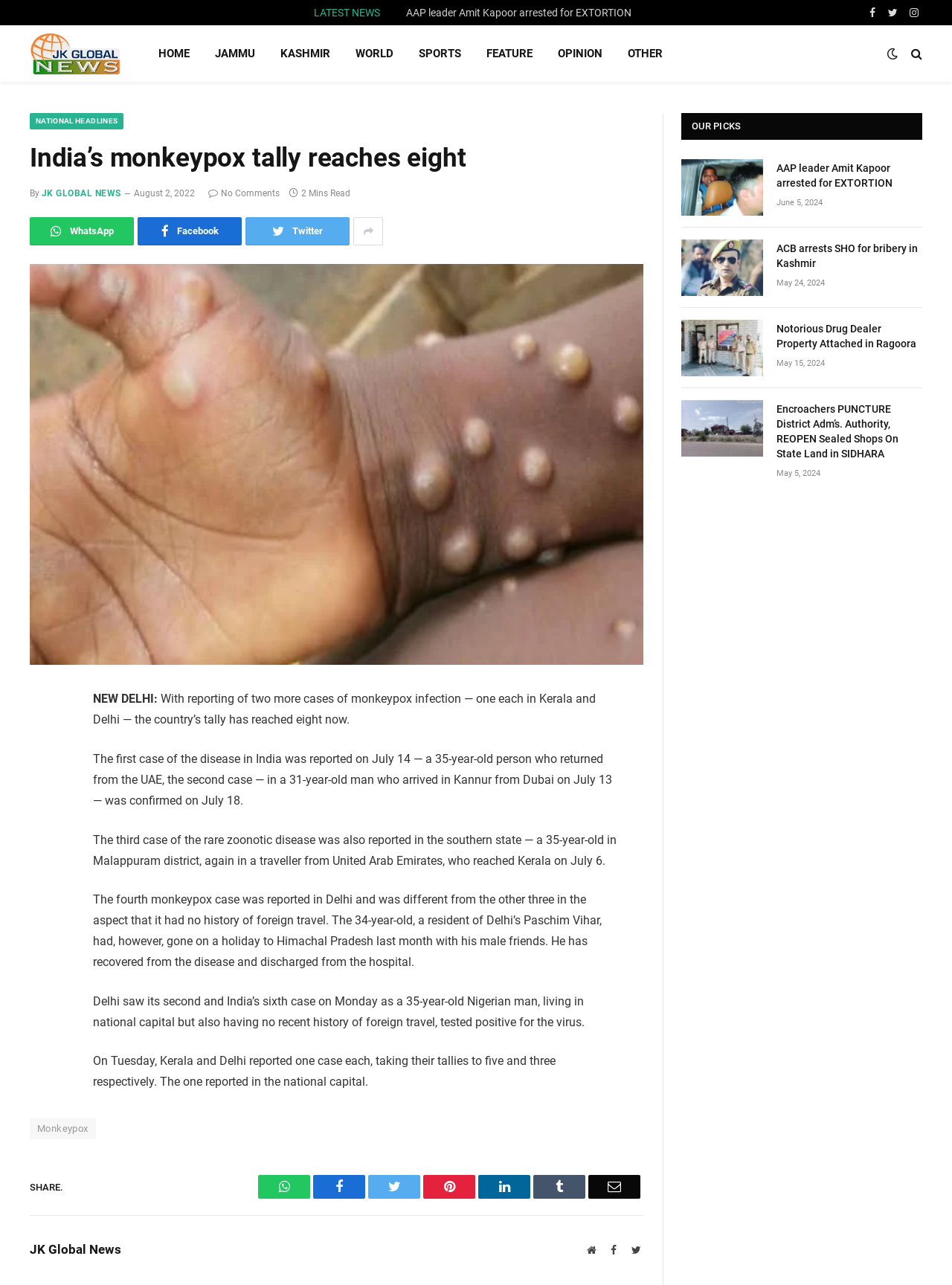Identify the bounding box coordinates for the element that needs to be clicked to fulfill this instruction: "Click on the 'HOME' link". Provide the coordinates in the format of four float numbers between 0 and 1: [left, top, right, bottom].

[0.153, 0.02, 0.212, 0.064]